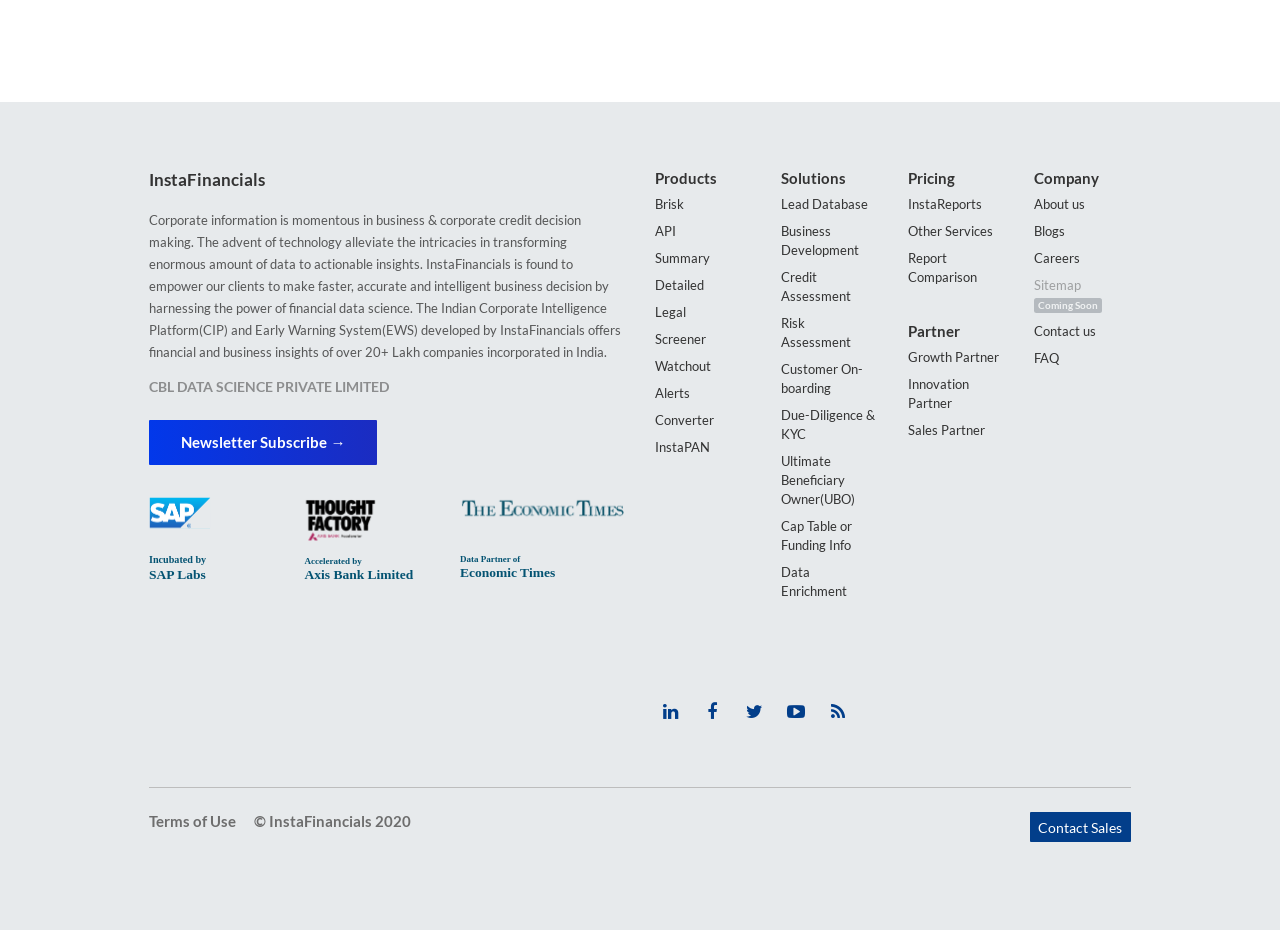Provide the bounding box coordinates of the UI element this sentence describes: "Certificate".

None